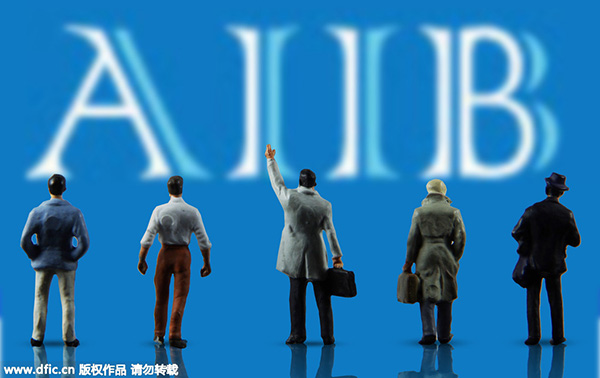Give an in-depth description of the image.

The image features a group of miniature figurines standing with their backs turned, facing a blurred backdrop that prominently displays the acronym "AIIB." Each figurine is dressed in business attire, indicative of professionals engaged in finance or international relations. The scene symbolizes collaboration and anticipation in the context of global finance, as represented by the Asia Infrastructure Investment Bank (AIIB). The various poses, including one figurine raising a hand, suggest a moment of discussion or decision-making, emphasizing the significance of the AIIB in fostering economic development and investment opportunities across Asia. The clean blue background enhances the focus on the figurines and the iconic bank acronym, reinforcing the theme of connectivity and progress within the financial realm.